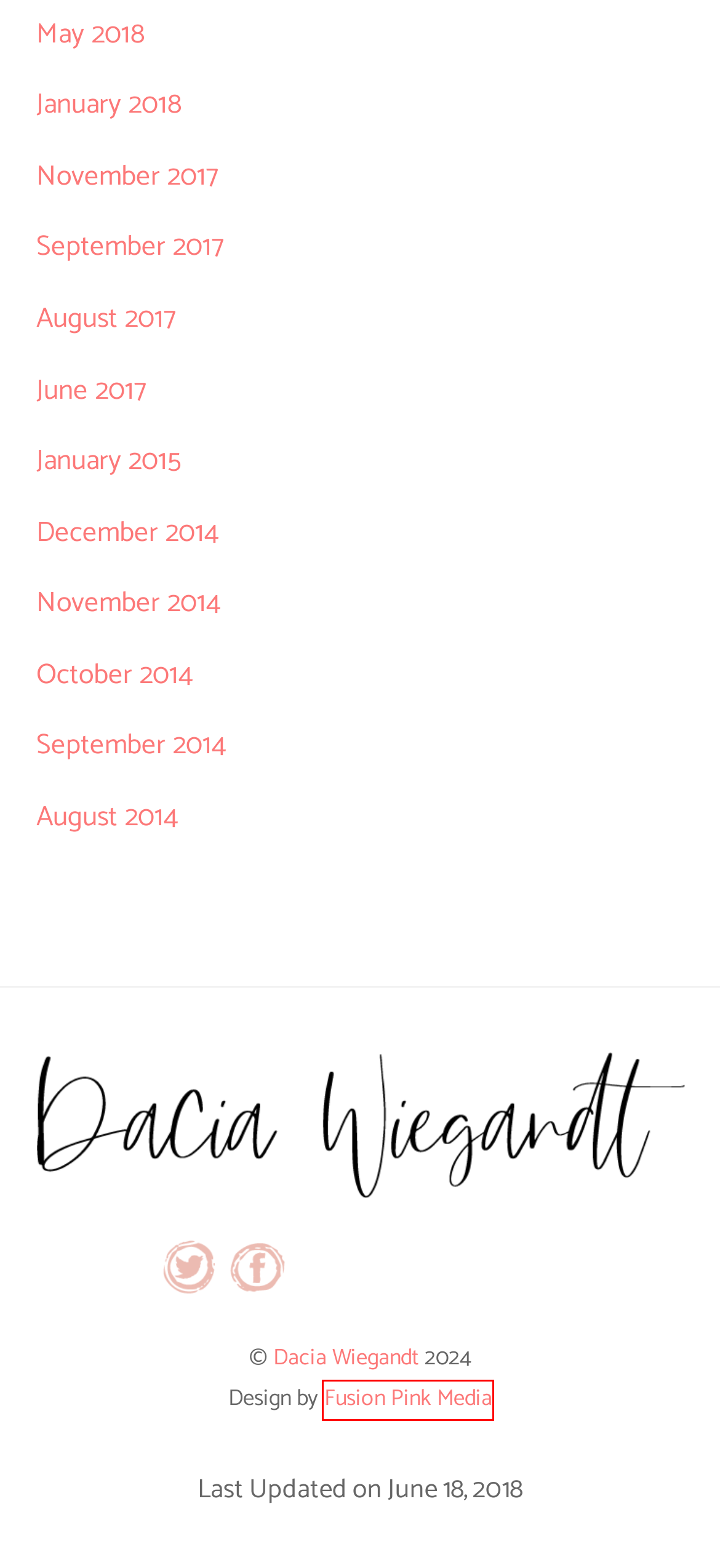You have a screenshot of a webpage with a red bounding box around an element. Select the webpage description that best matches the new webpage after clicking the element within the red bounding box. Here are the descriptions:
A. September, 2014 | Dacia Wiegandt
B. November, 2017 | Dacia Wiegandt
C. Fusion Pink Media – Where creativity and innovation fuse to take your business forward.
D. August, 2014 | Dacia Wiegandt
E. November, 2014 | Dacia Wiegandt
F. January, 2015 | Dacia Wiegandt
G. January, 2018 | Dacia Wiegandt
H. June, 2017 | Dacia Wiegandt

C